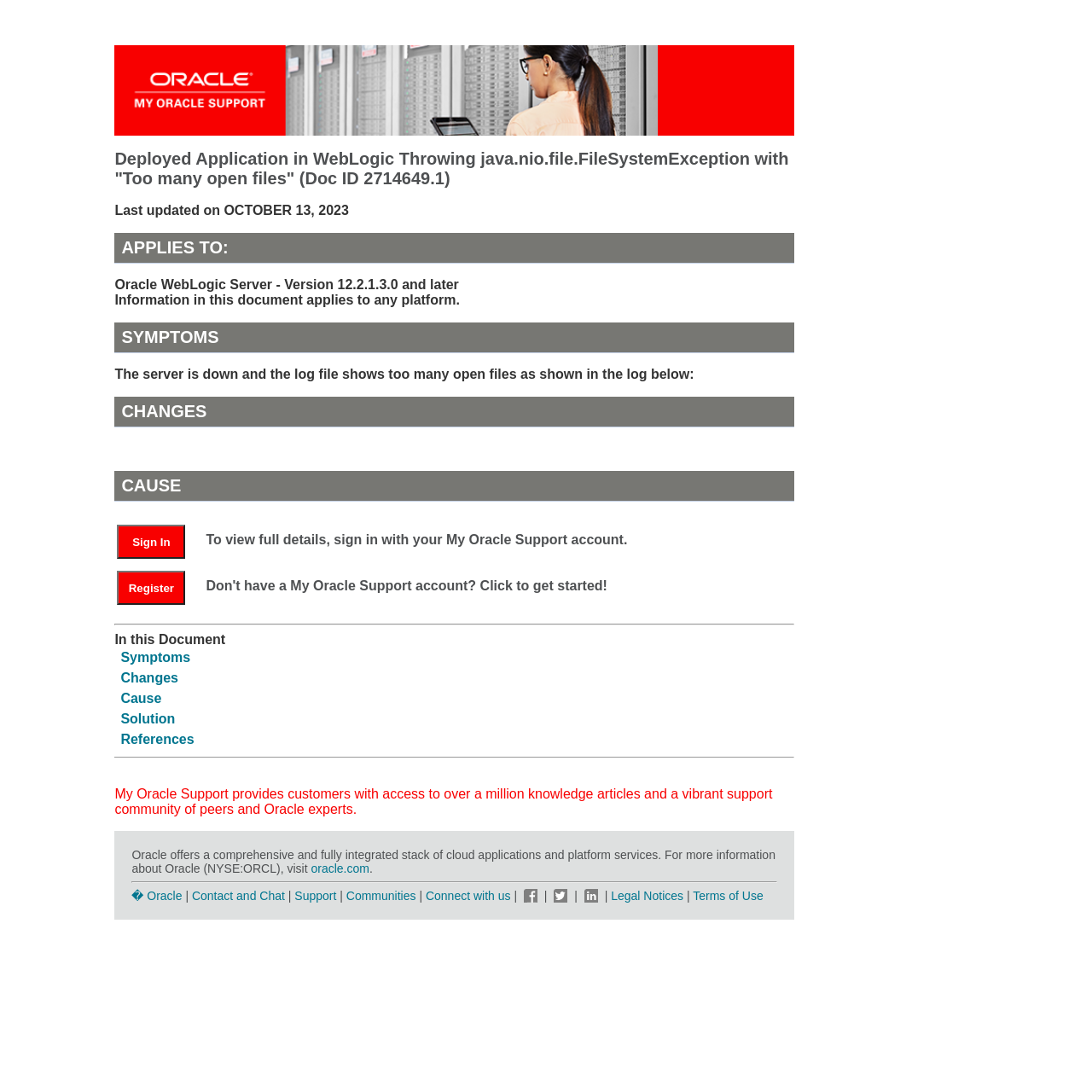Identify the bounding box coordinates of the clickable section necessary to follow the following instruction: "Follow Lesaffre on Facebook". The coordinates should be presented as four float numbers from 0 to 1, i.e., [left, top, right, bottom].

None